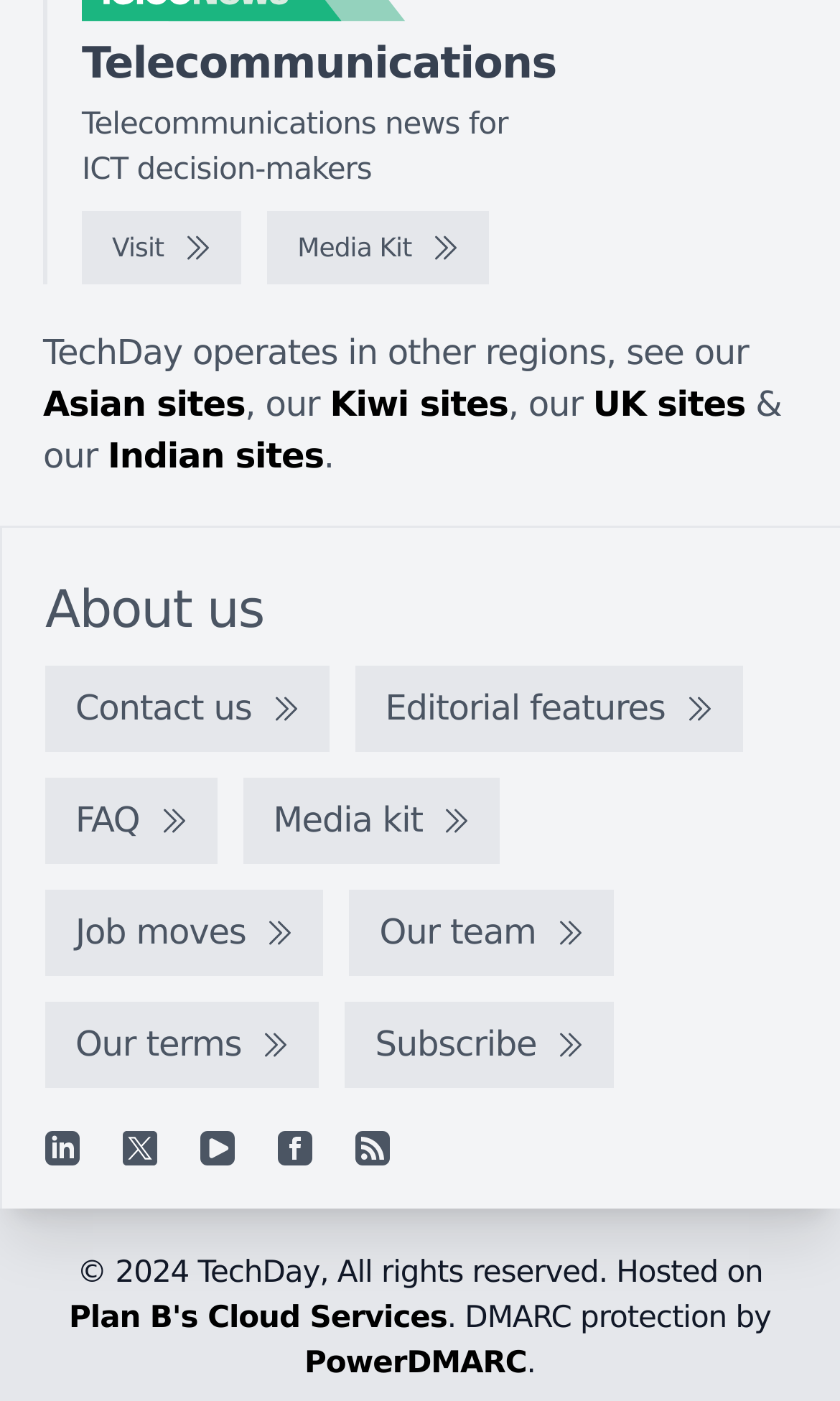Can you give a detailed response to the following question using the information from the image? What is the main topic of this website?

The main topic of this website is telecommunications, which is indicated by the static text 'Telecommunications' at the top of the page.